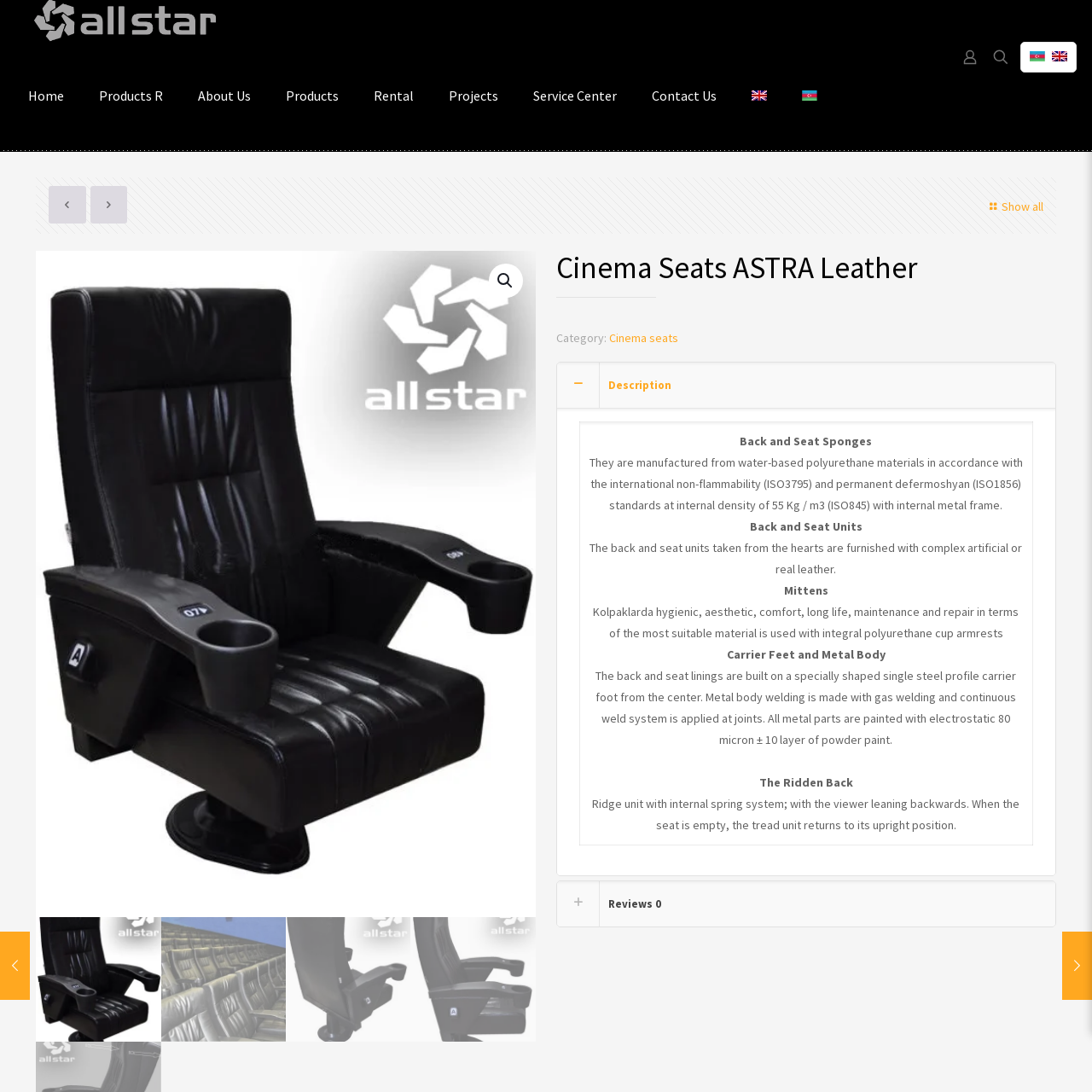Generate a detailed description of the image highlighted within the red border.

The image features a stylized graphic representation of the English language option, commonly used as a button or link on websites to switch to English as the preferred language. It is visually minimalist, likely designed for clear identification by users, enhancing accessibility in navigation. Positioned prominently, it reflects the site's commitment to providing multilingual support, ensuring users can easily locate the option to change the website's language settings.